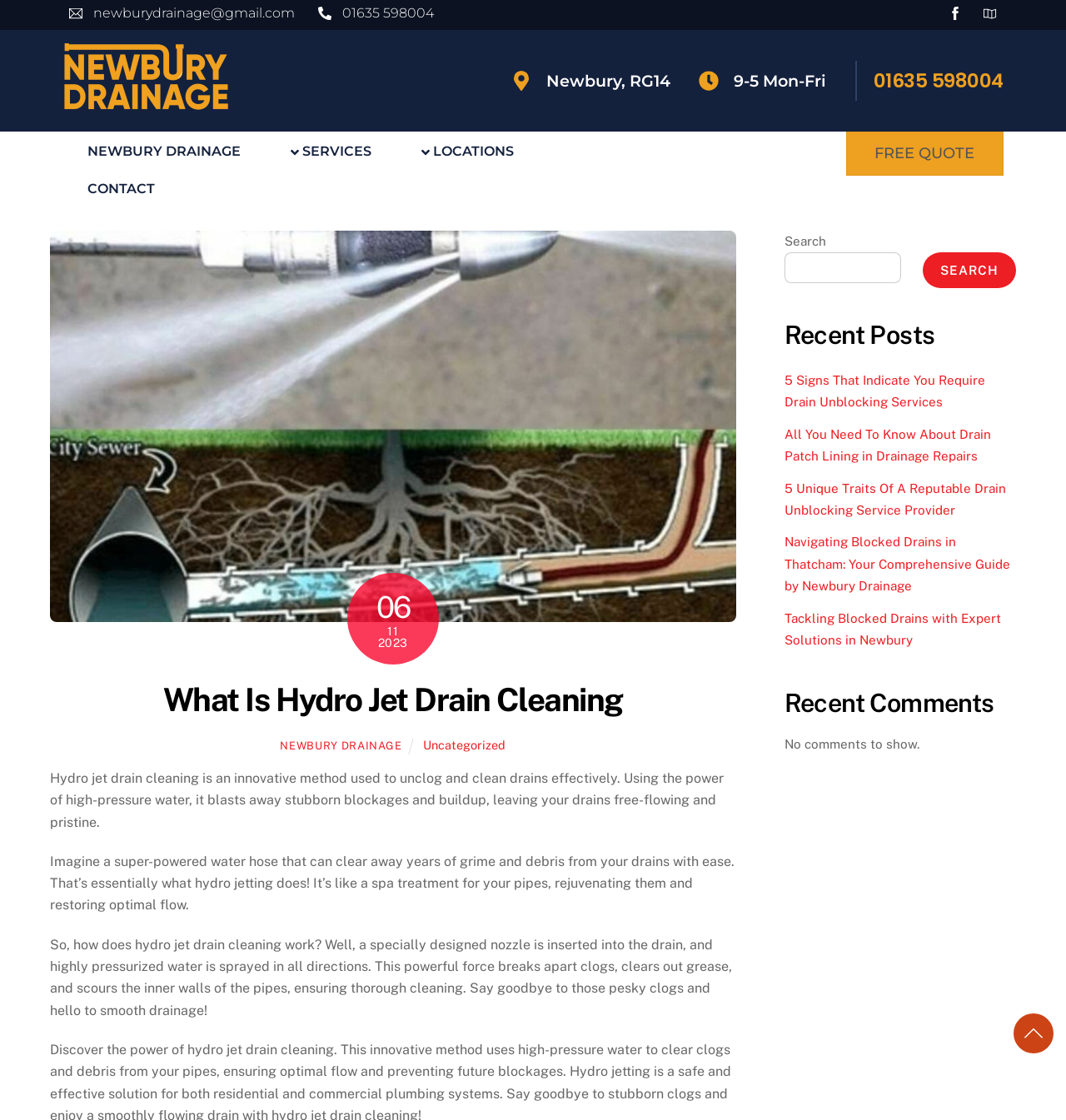What is the phone number? Analyze the screenshot and reply with just one word or a short phrase.

01635 598004